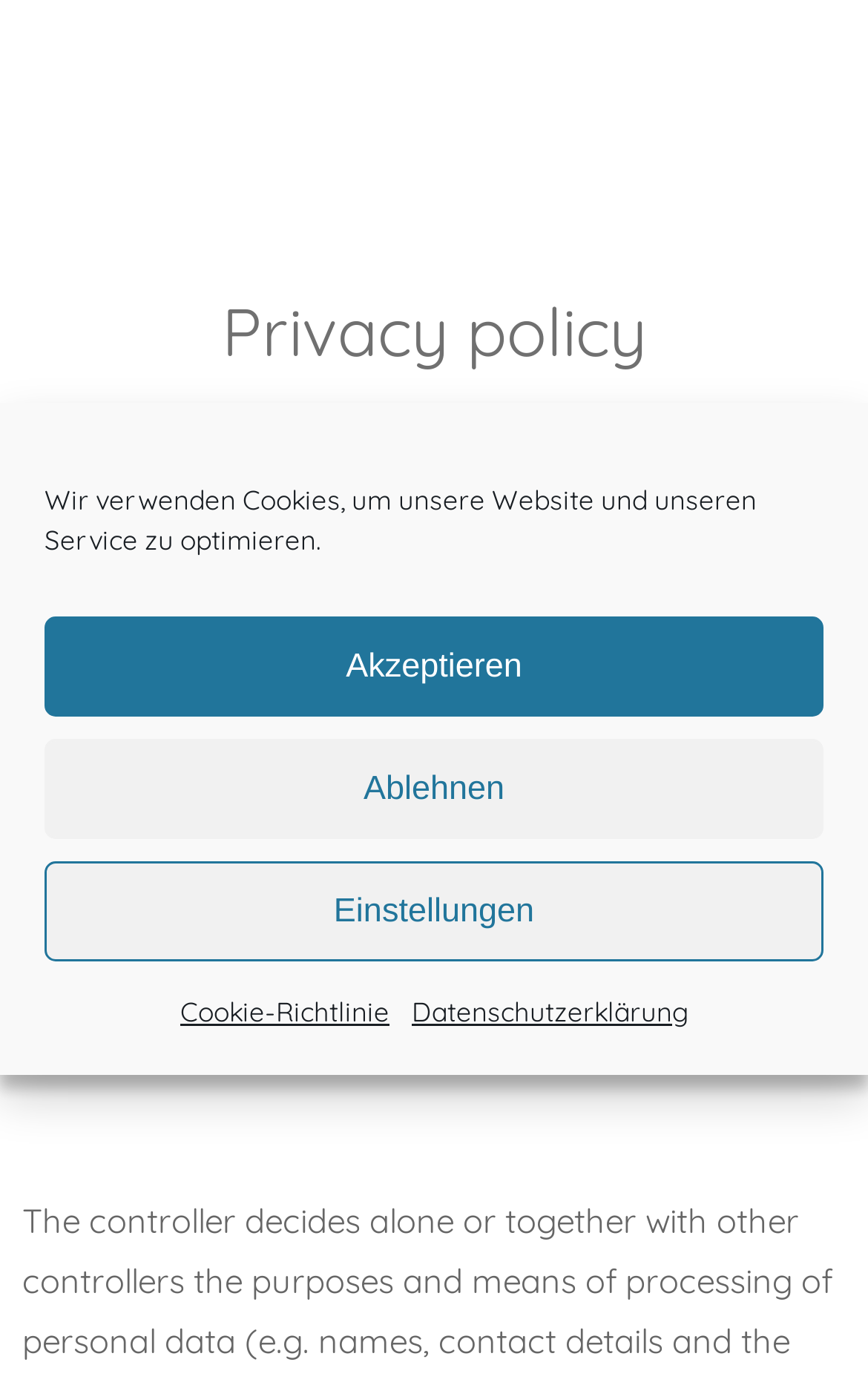What is the purpose of the cookies on this website?
Answer the question with a single word or phrase, referring to the image.

To optimize the website and service